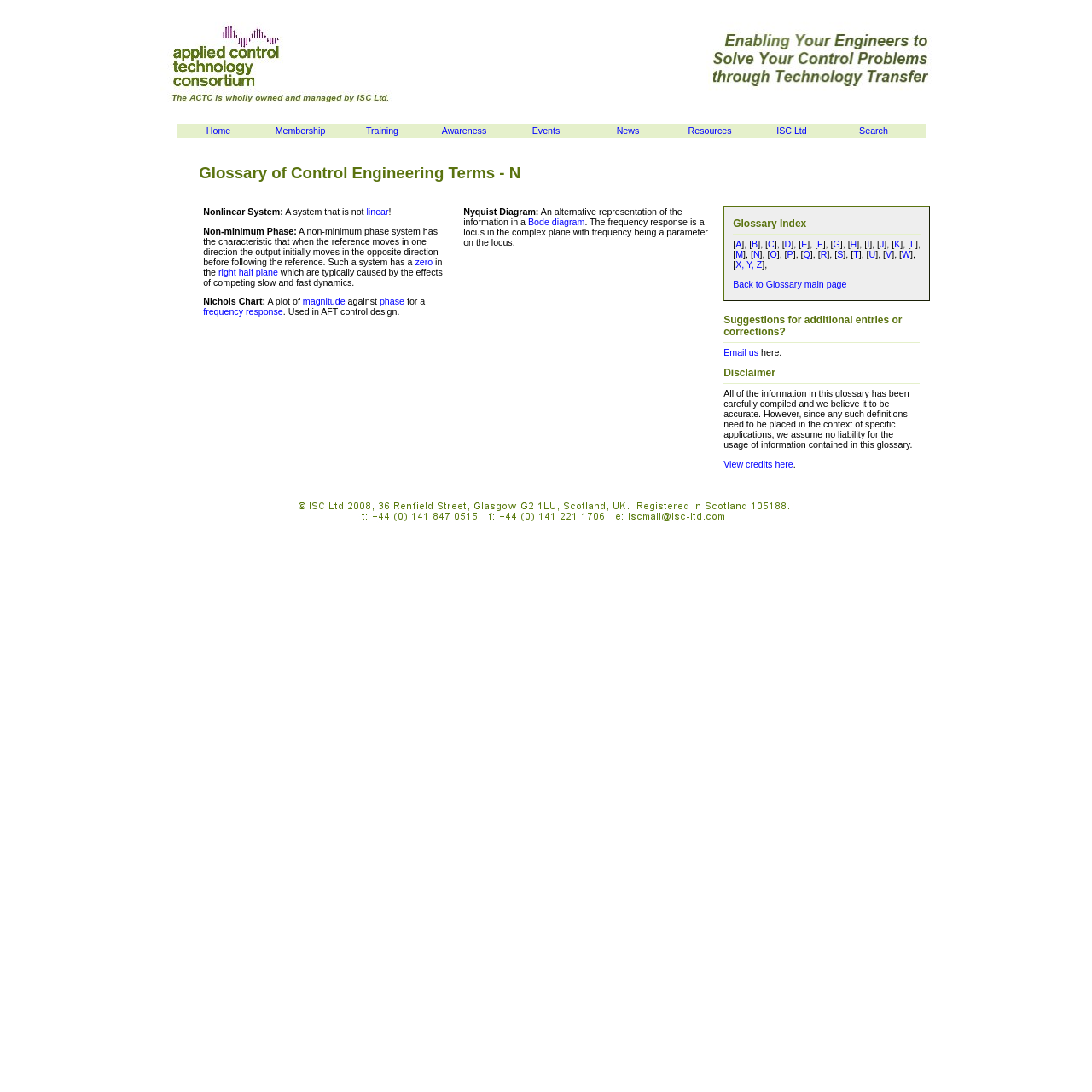Given the description "Home", provide the bounding box coordinates of the corresponding UI element.

[0.162, 0.113, 0.238, 0.127]